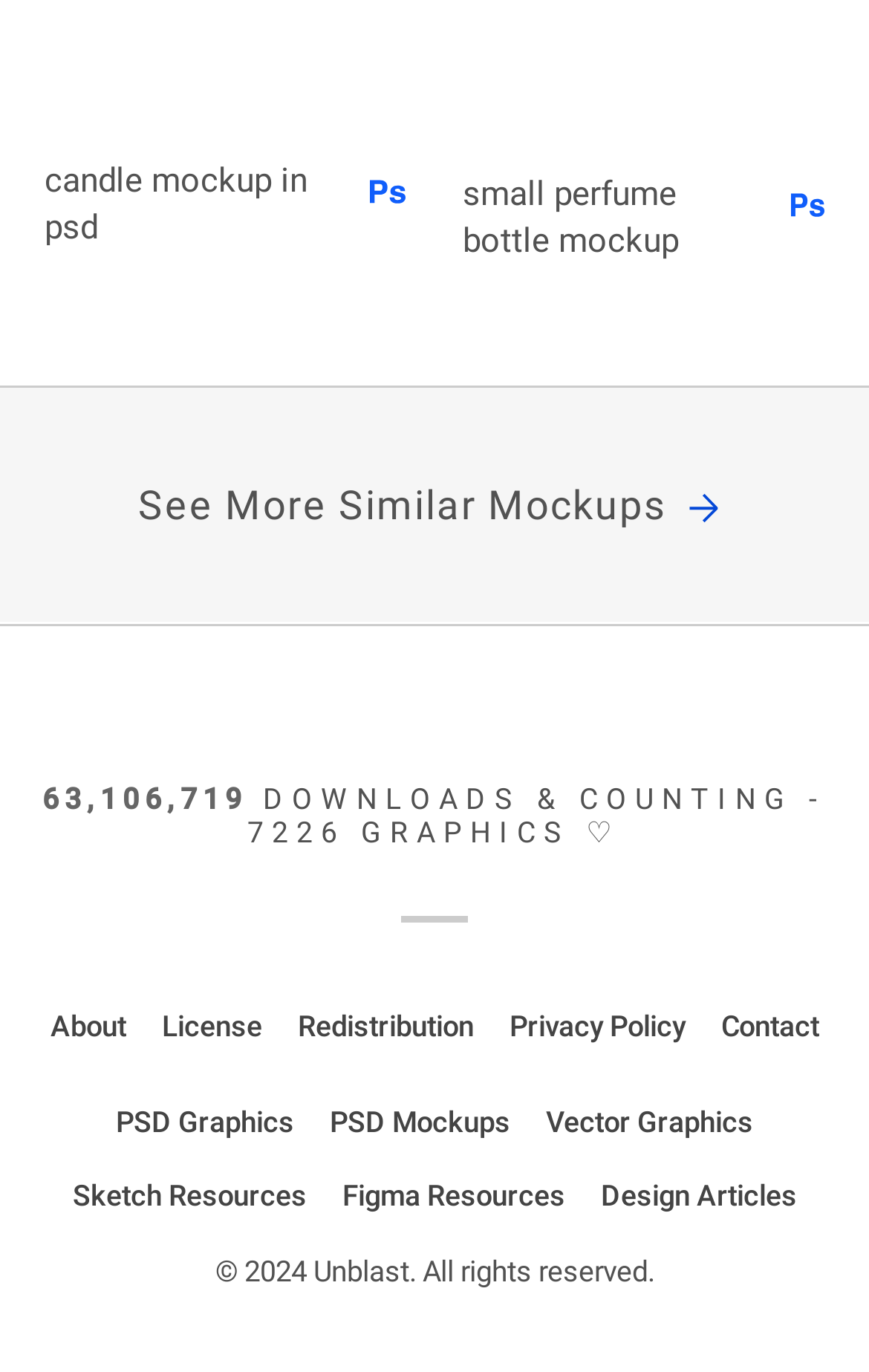Determine the bounding box coordinates for the HTML element described here: "Redistribution".

[0.342, 0.735, 0.545, 0.771]